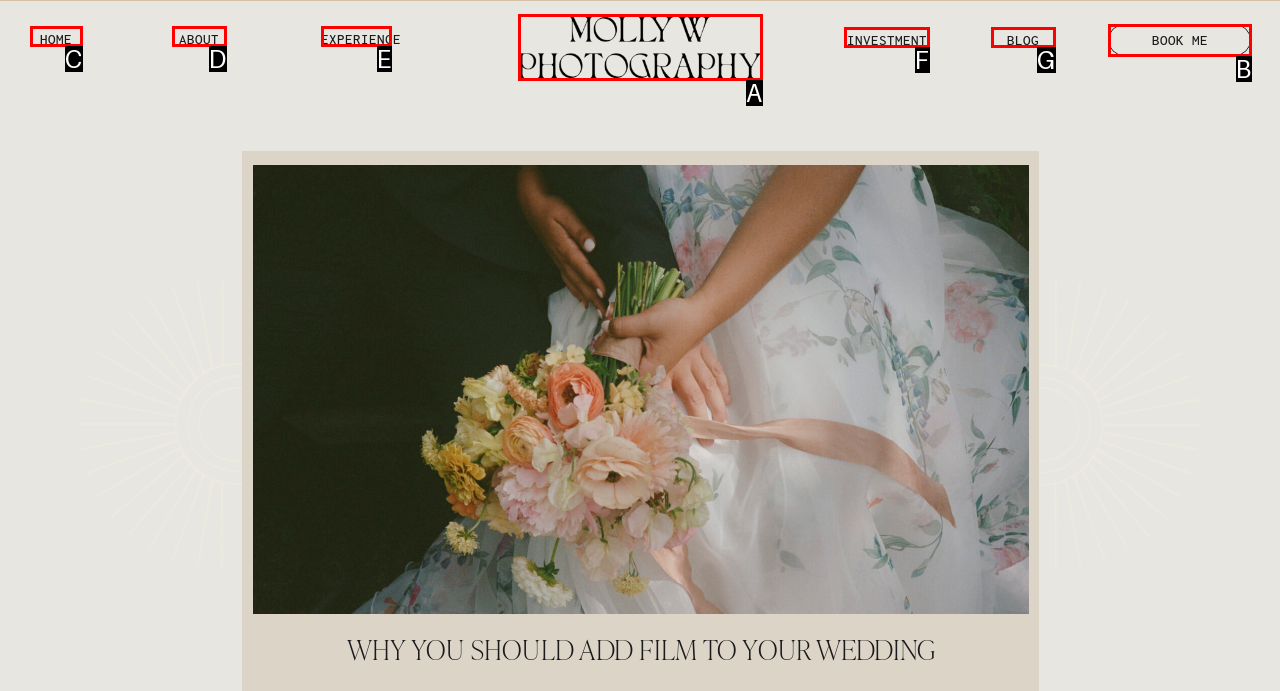From the given choices, indicate the option that best matches: parent_node: BOOK ME
State the letter of the chosen option directly.

B